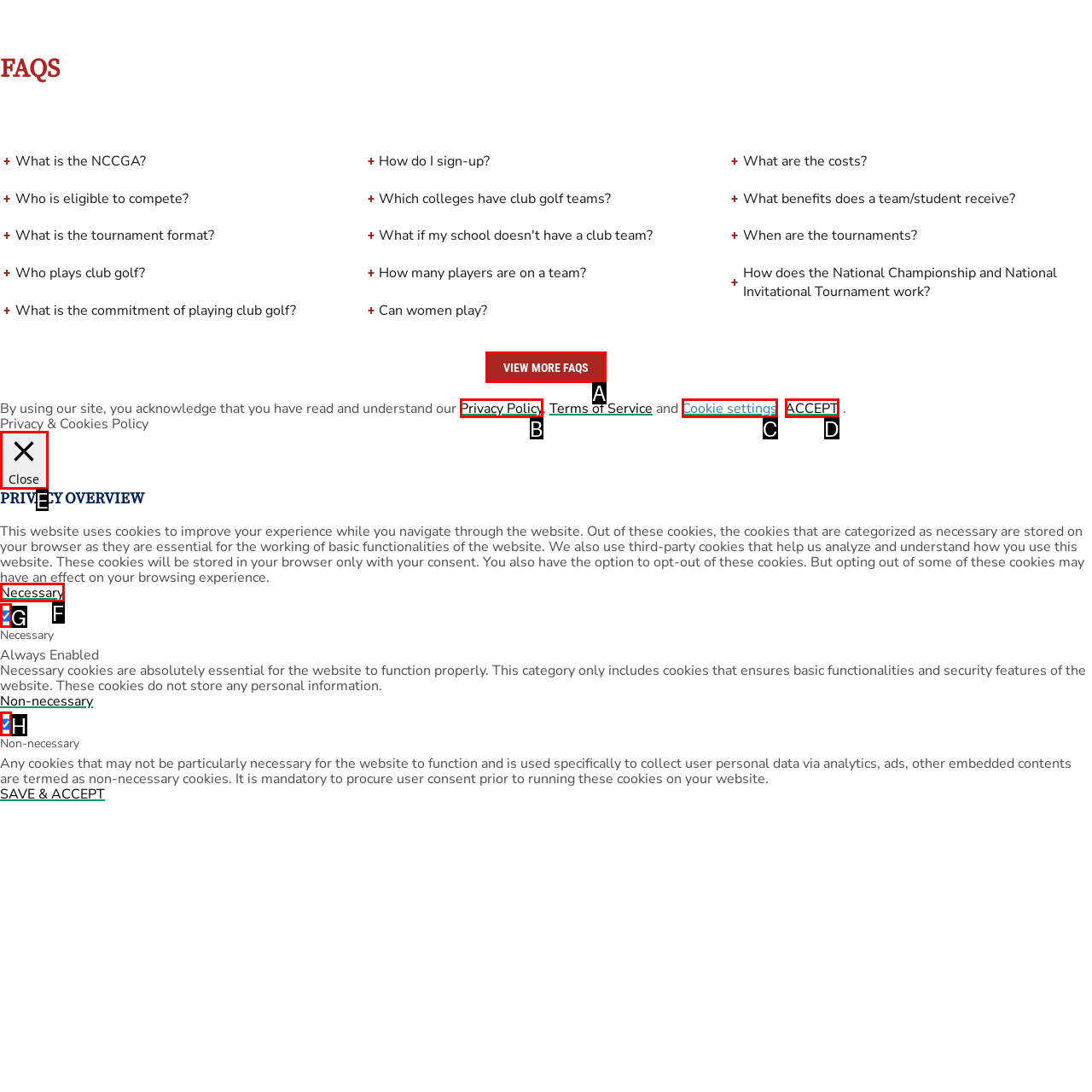Tell me which letter corresponds to the UI element that should be clicked to fulfill this instruction: View more FAQs
Answer using the letter of the chosen option directly.

A